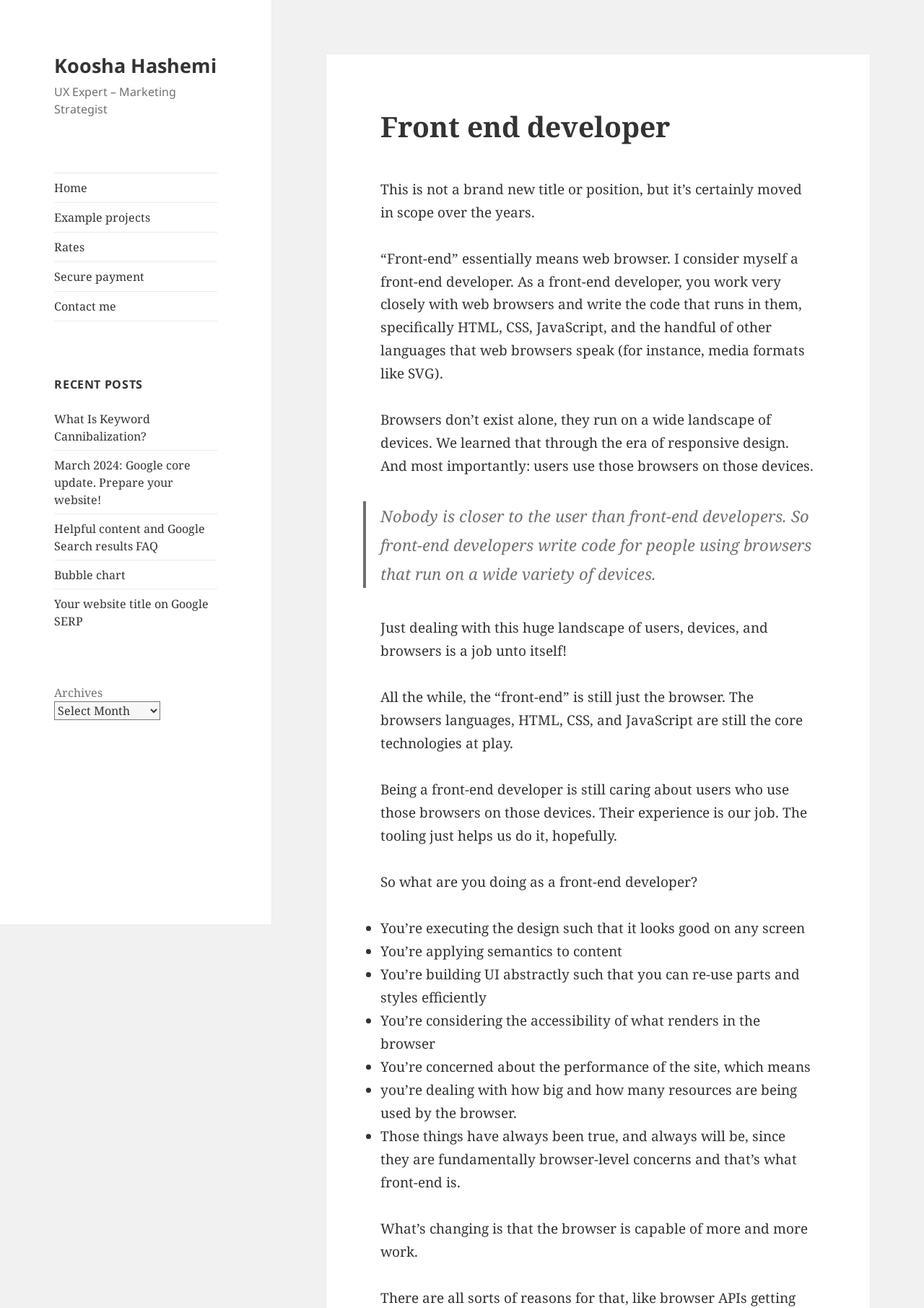Provide a brief response to the question below using one word or phrase:
What is the profession of Koosha Hashemi?

Front end developer